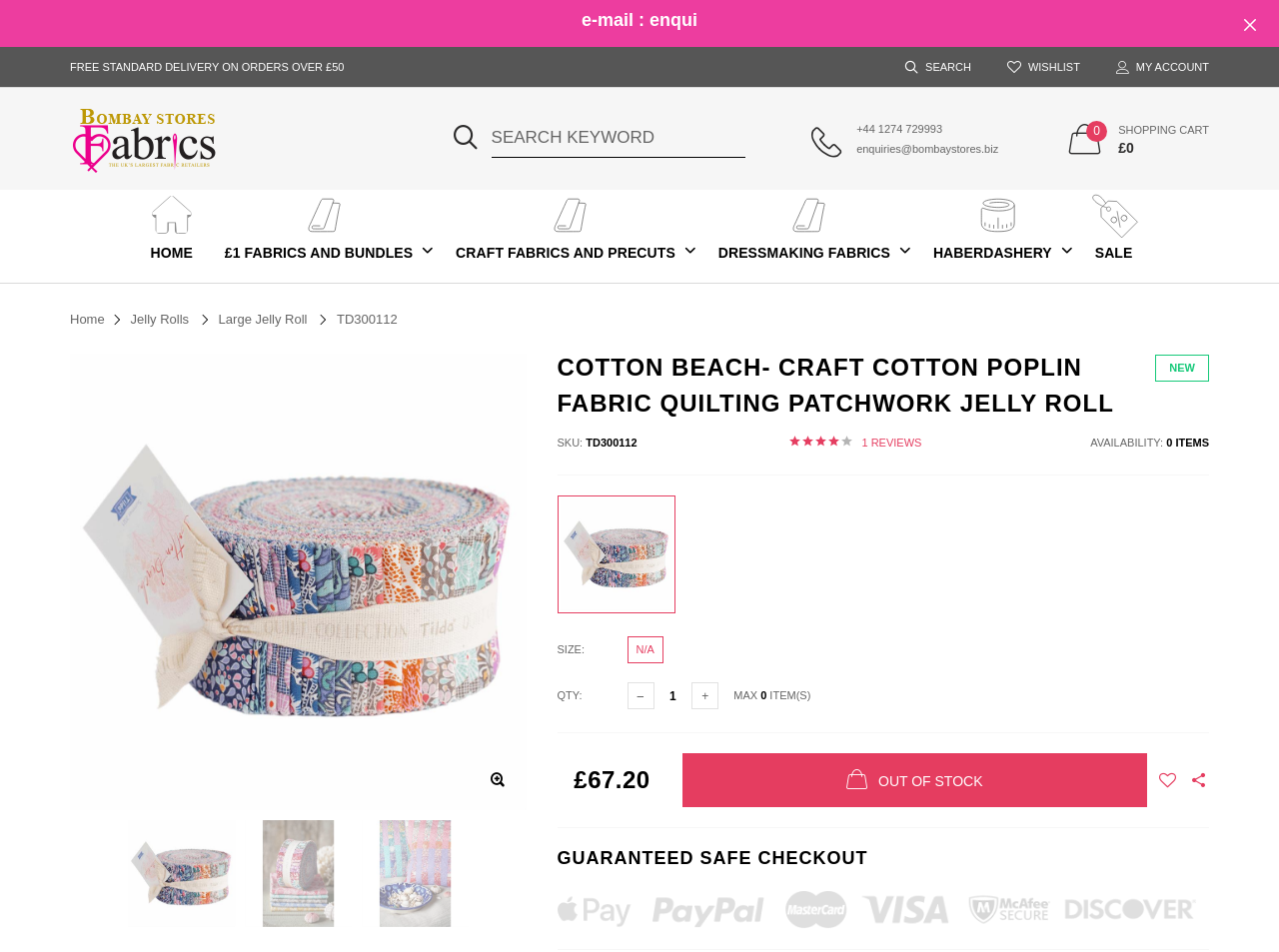What is the phone number of the store?
Using the image as a reference, give a one-word or short phrase answer.

+44 1274 729993